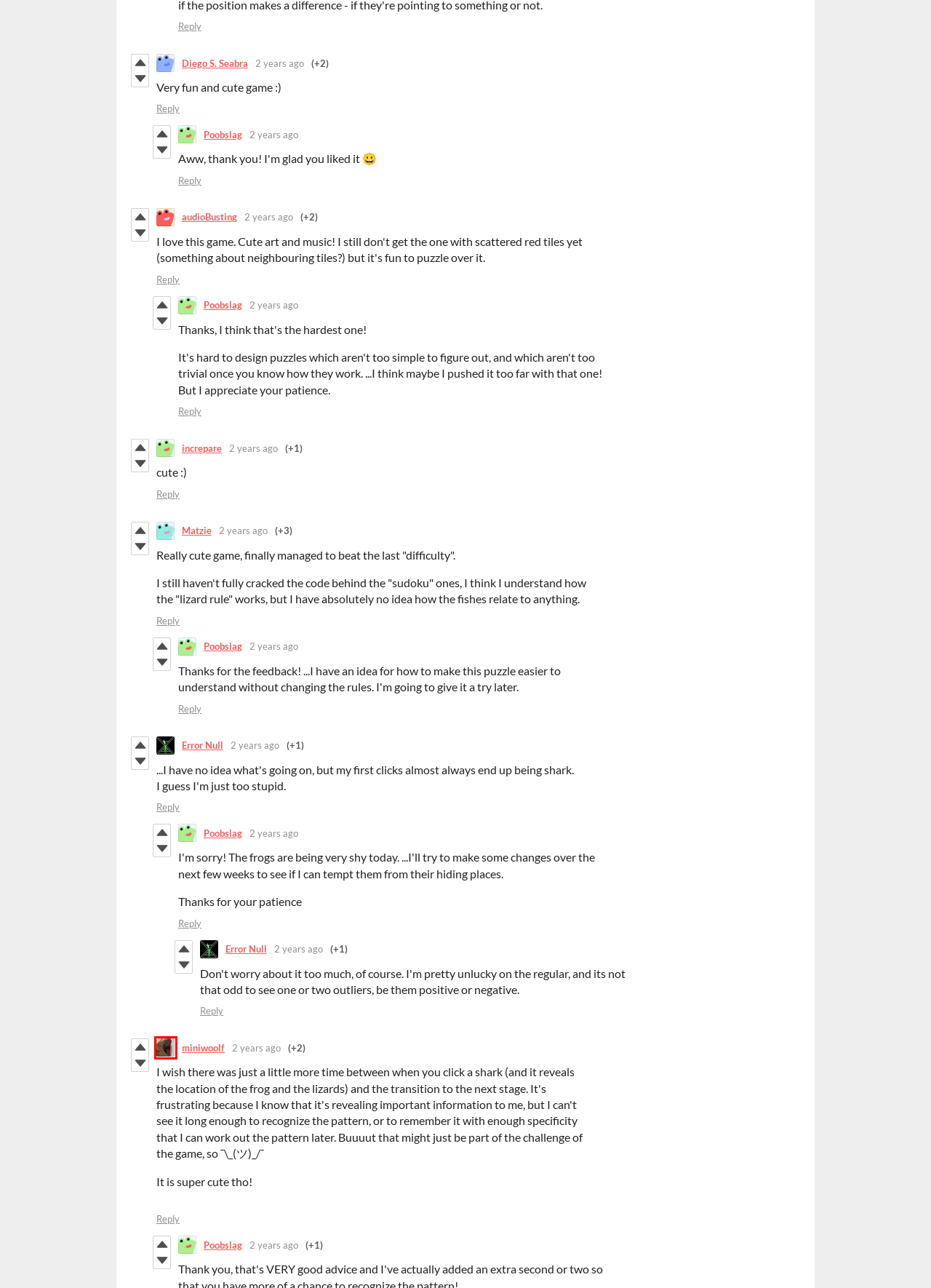You have a screenshot of a webpage with a red bounding box highlighting a UI element. Your task is to select the best webpage description that corresponds to the new webpage after clicking the element. Here are the descriptions:
A. Diego S. Seabra - itch.io
B. Error Null - itch.io
C. miniwoolf - itch.io
D. Post by increpare in Frog Finder comments - itch.io
E. Post by Matzie in Frog Finder comments - itch.io
F. Post by miniwoolf in Frog Finder comments - itch.io
G. Post by Error Null in Frog Finder comments - itch.io
H. Post by Diego S. Seabra in Frog Finder comments - itch.io

C